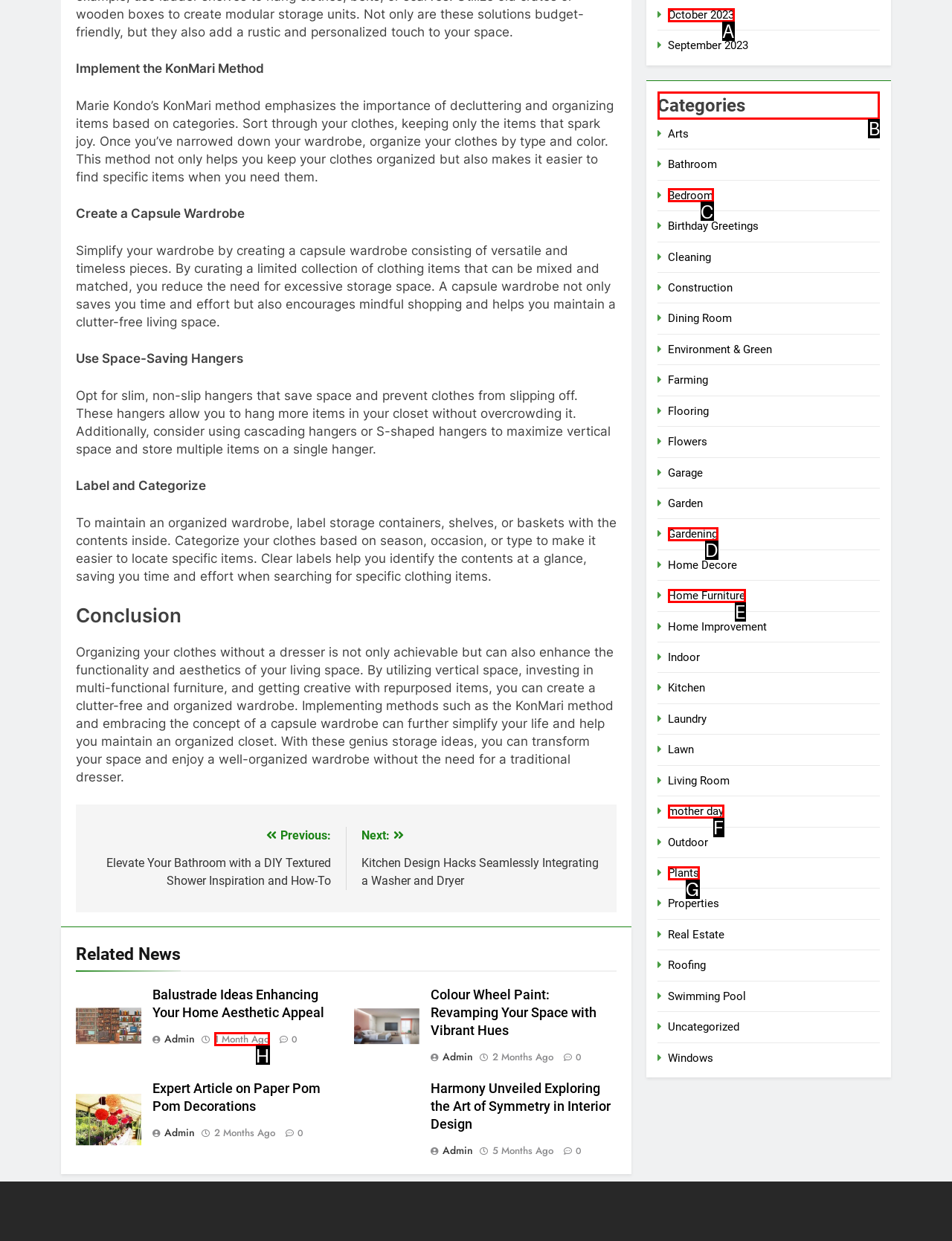Indicate which UI element needs to be clicked to fulfill the task: Go to Über die AGF page
Answer with the letter of the chosen option from the available choices directly.

None